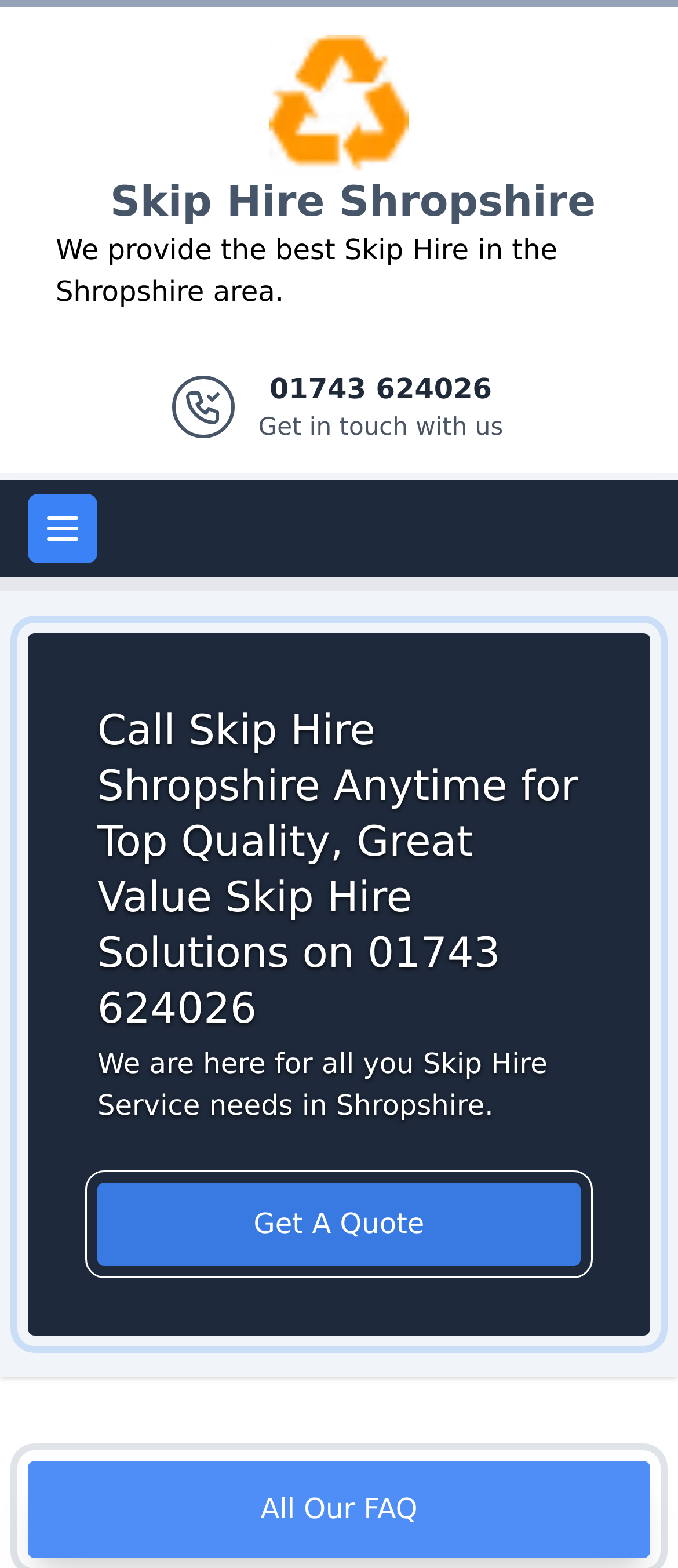Given the description: "Logo", determine the bounding box coordinates of the UI element. The coordinates should be formatted as four float numbers between 0 and 1, [left, top, right, bottom].

[0.397, 0.024, 0.603, 0.045]